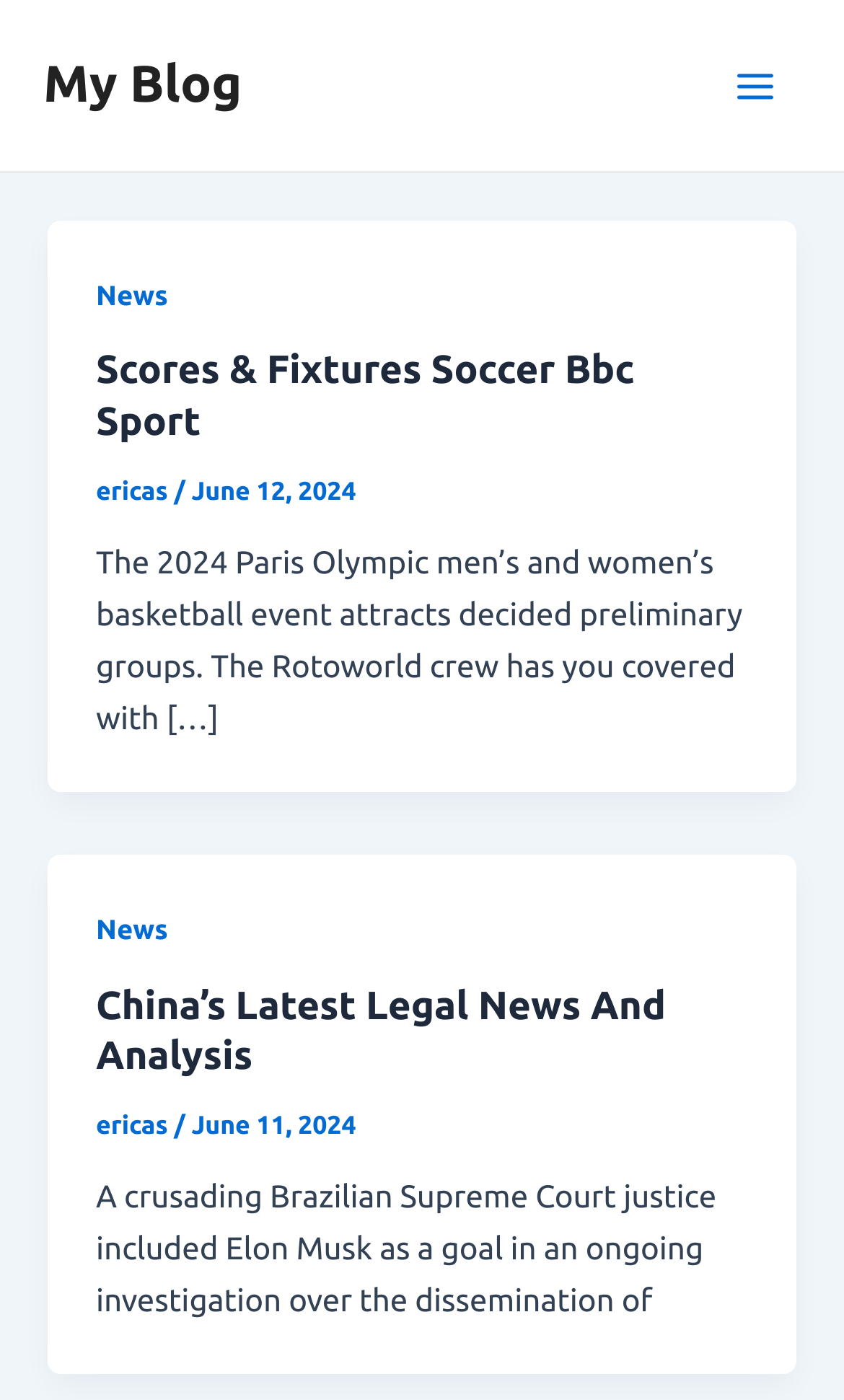Provide the bounding box coordinates of the HTML element described by the text: "News". The coordinates should be in the format [left, top, right, bottom] with values between 0 and 1.

[0.114, 0.654, 0.199, 0.675]